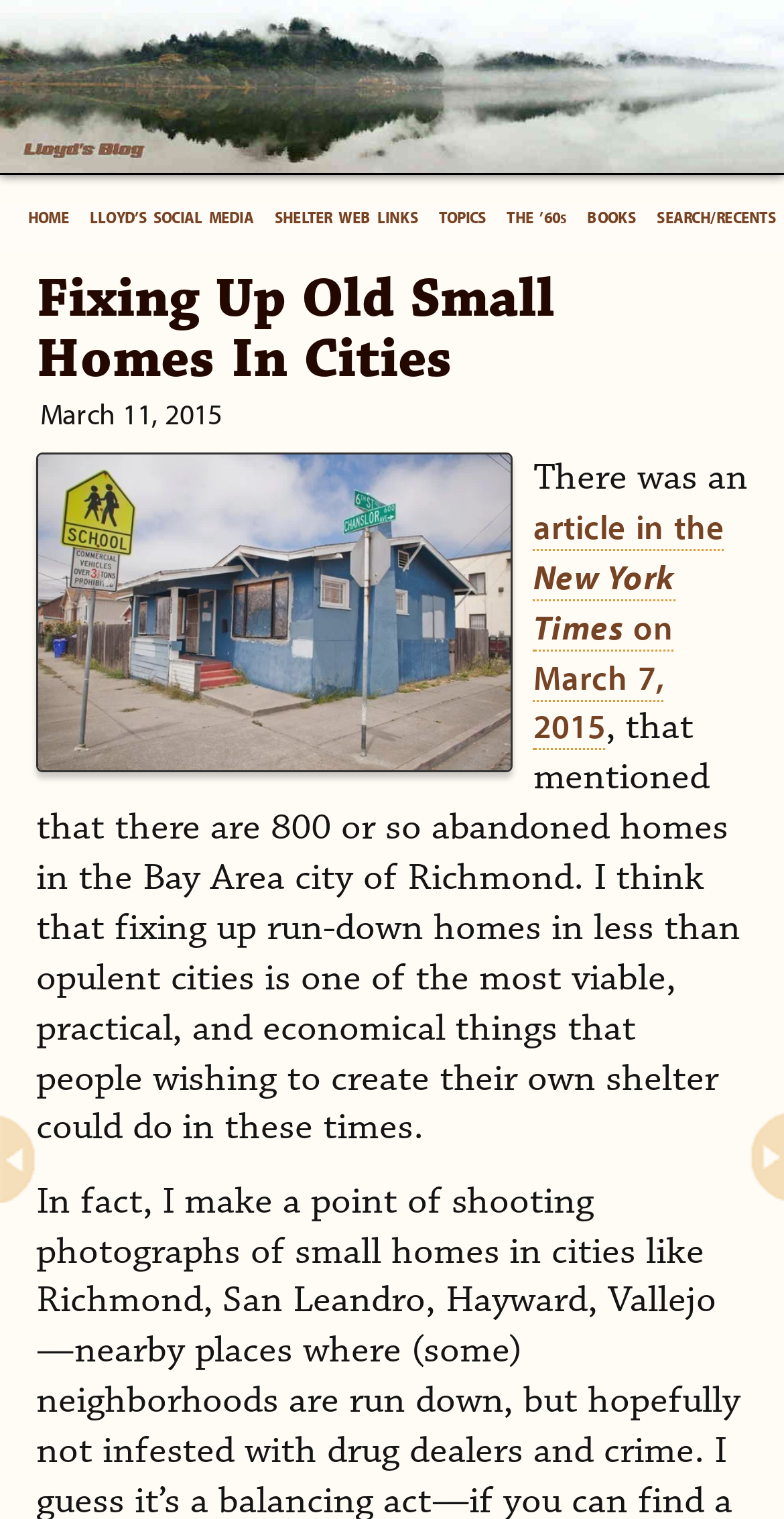Provide the bounding box coordinates of the UI element this sentence describes: "Lloyd’s Social Media".

[0.1, 0.138, 0.361, 0.151]